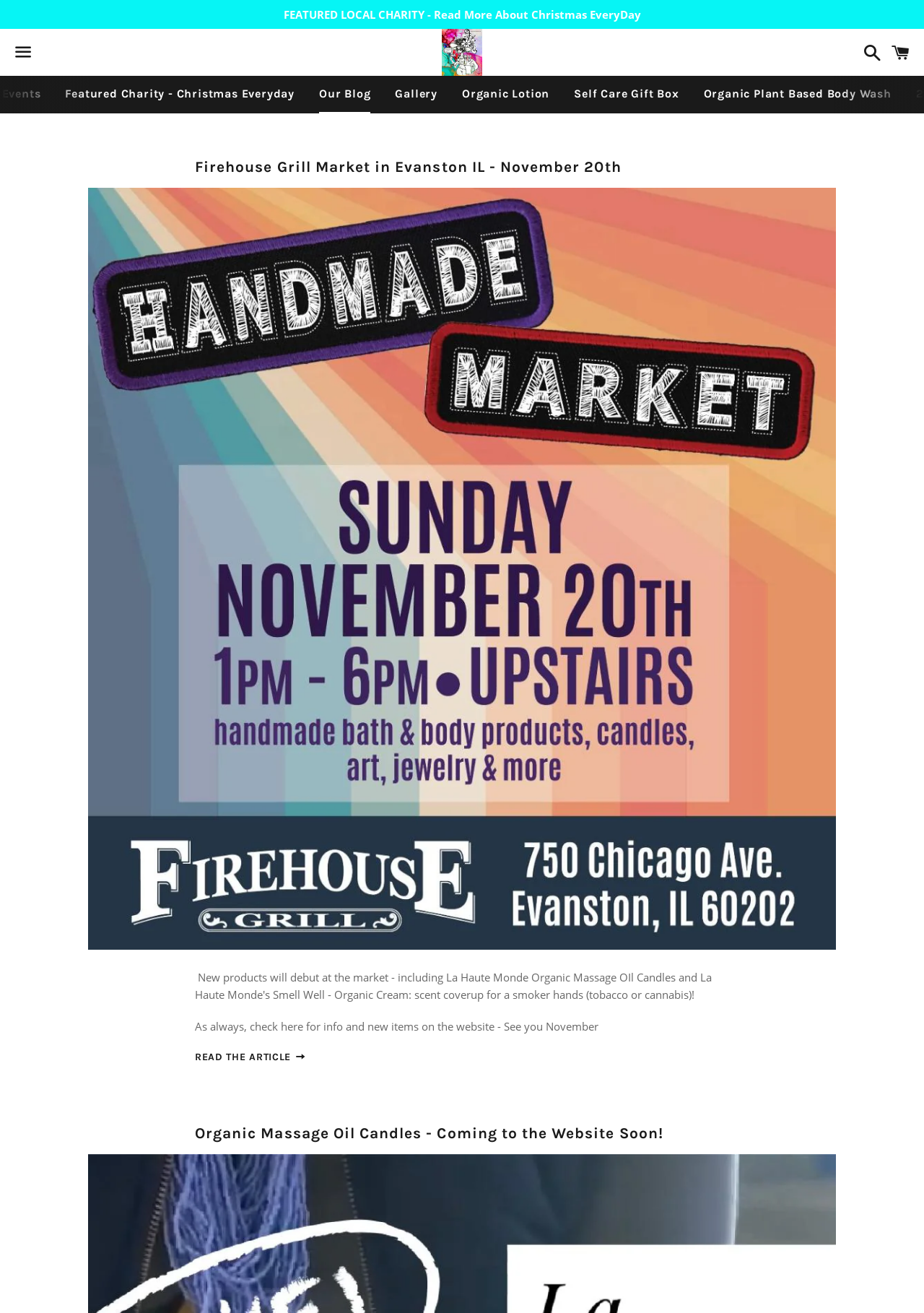Please find the bounding box coordinates of the element's region to be clicked to carry out this instruction: "Search for something".

[0.927, 0.023, 0.954, 0.056]